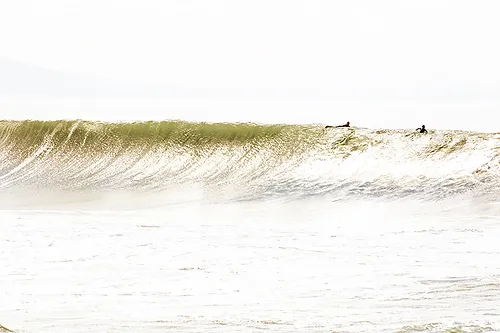Provide an in-depth description of all elements within the image.

In this breathtaking image titled "Anglet Overexposure," captured by photographer Cristian Corradin, we see two surfers navigating the majestic waves of Anglet, located in the Basque Country, France. The scene is defined by a powerful, undulating wave that showcases the dynamic beauty of the ocean, with its glistening surface reflecting sunlight. The soft, creamy tones of the wave contrast with the muted background, creating an ethereal atmosphere that captures the essence of a serene day by the sea. This photograph is part of a limited edition collection, emphasizing both its artistic value and the unique experience of surfing in this picturesque location during spring 2015.